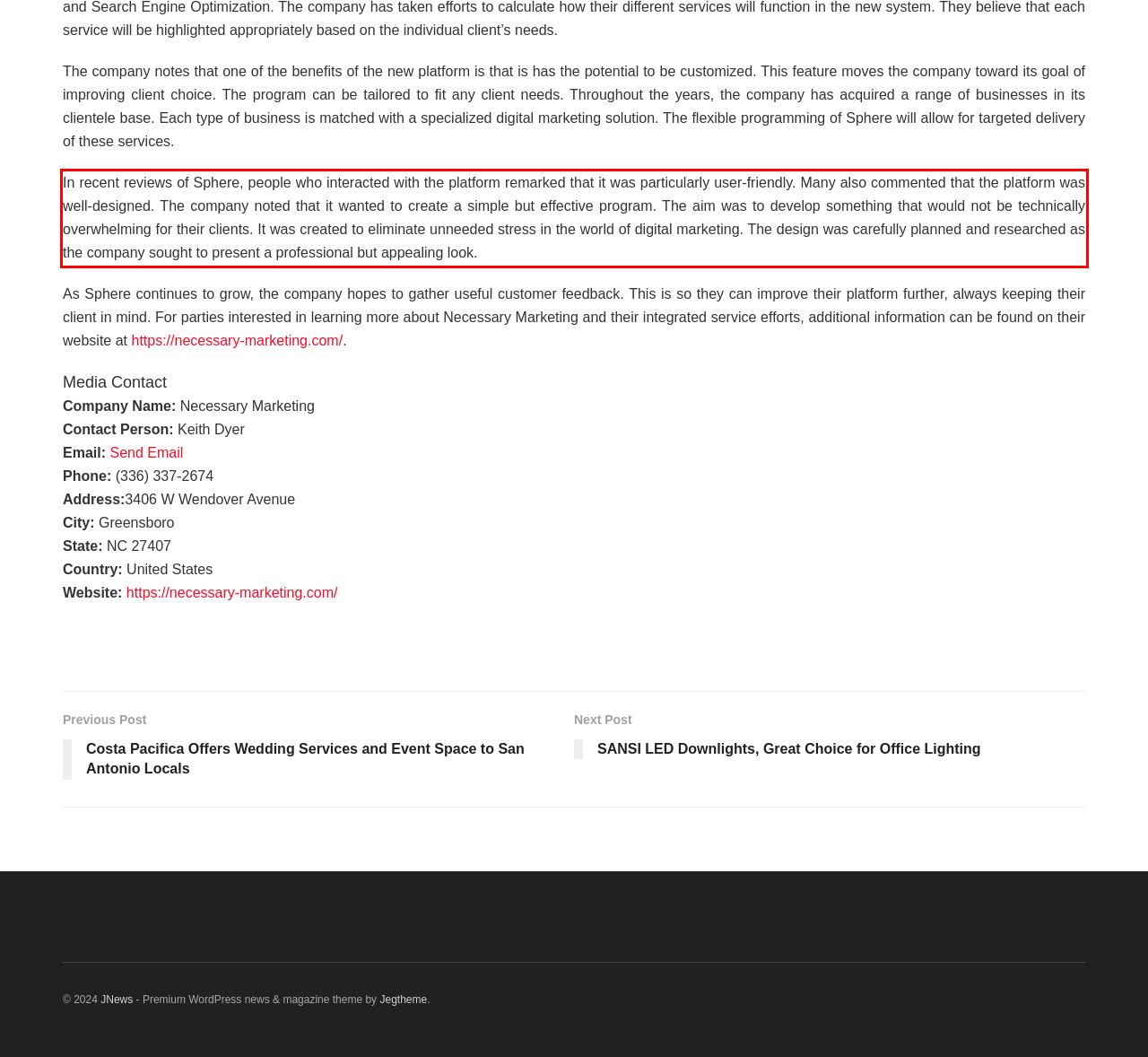You have a screenshot of a webpage with a red bounding box. Identify and extract the text content located inside the red bounding box.

In recent reviews of Sphere, people who interacted with the platform remarked that it was particularly user-friendly. Many also commented that the platform was well-designed. The company noted that it wanted to create a simple but effective program. The aim was to develop something that would not be technically overwhelming for their clients. It was created to eliminate unneeded stress in the world of digital marketing. The design was carefully planned and researched as the company sought to present a professional but appealing look.